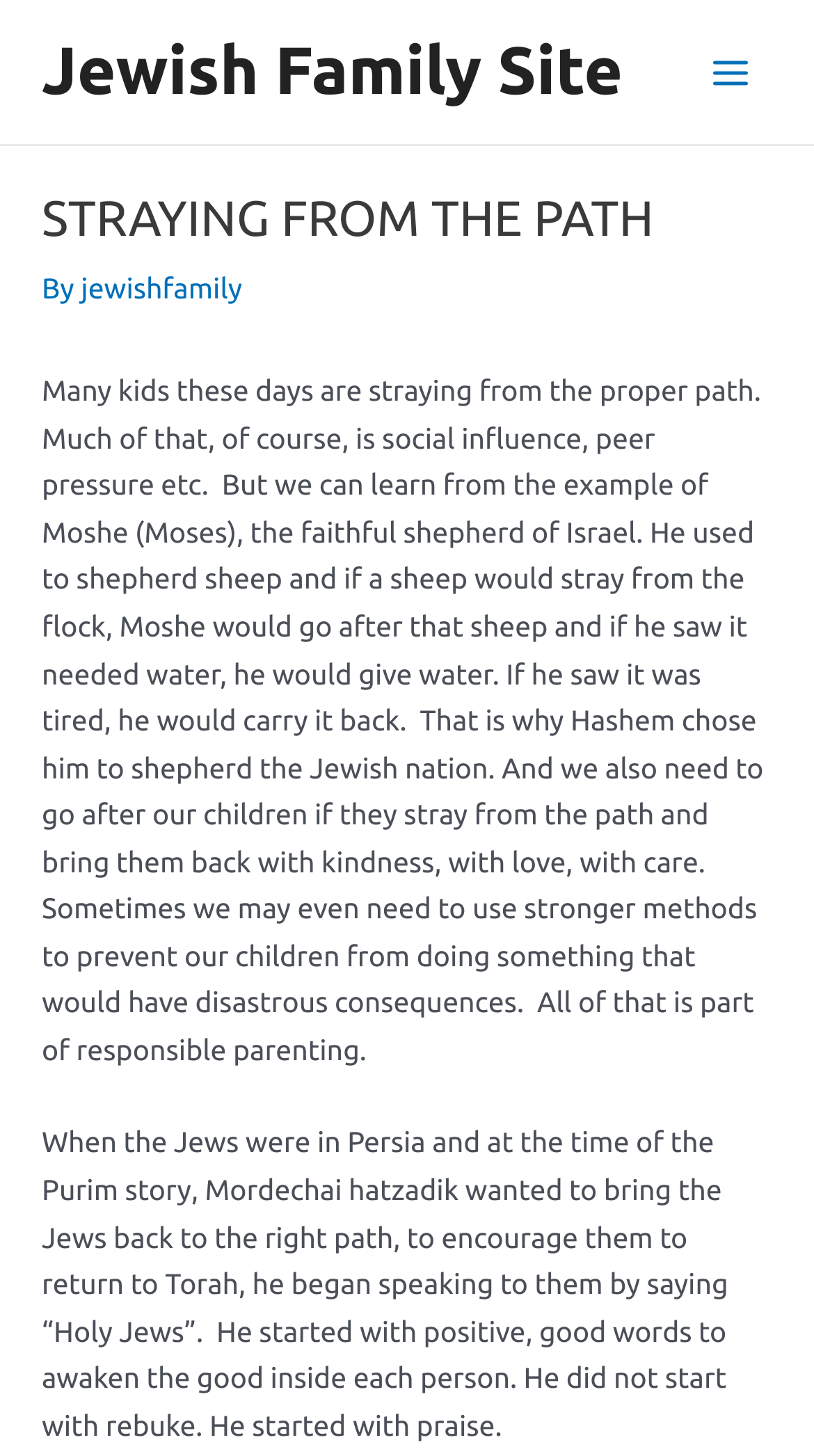What is the example given to illustrate responsible parenting? Please answer the question using a single word or phrase based on the image.

Moshe and the sheep